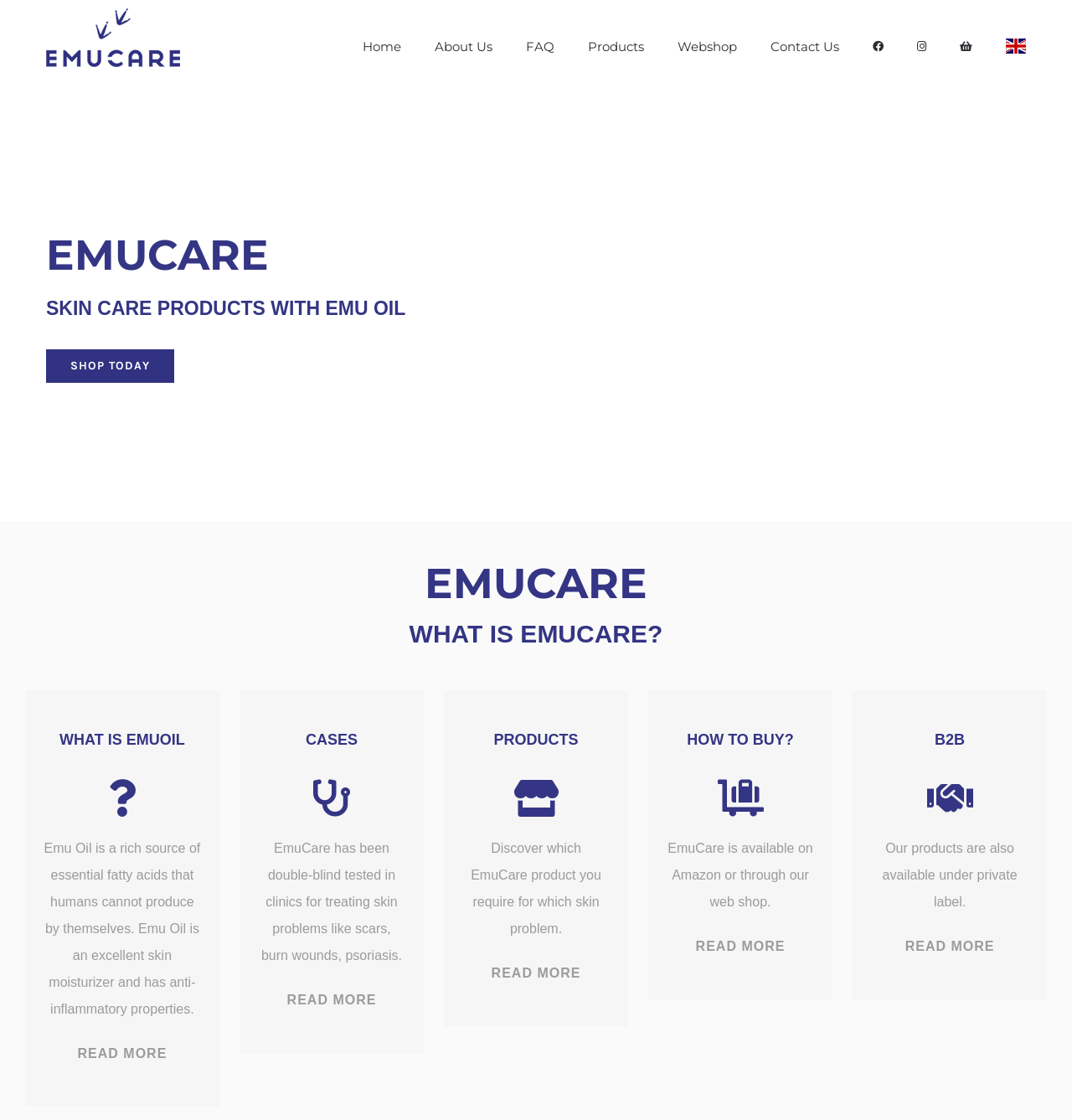Highlight the bounding box coordinates of the region I should click on to meet the following instruction: "Click the Emucare Logo".

[0.043, 0.007, 0.168, 0.06]